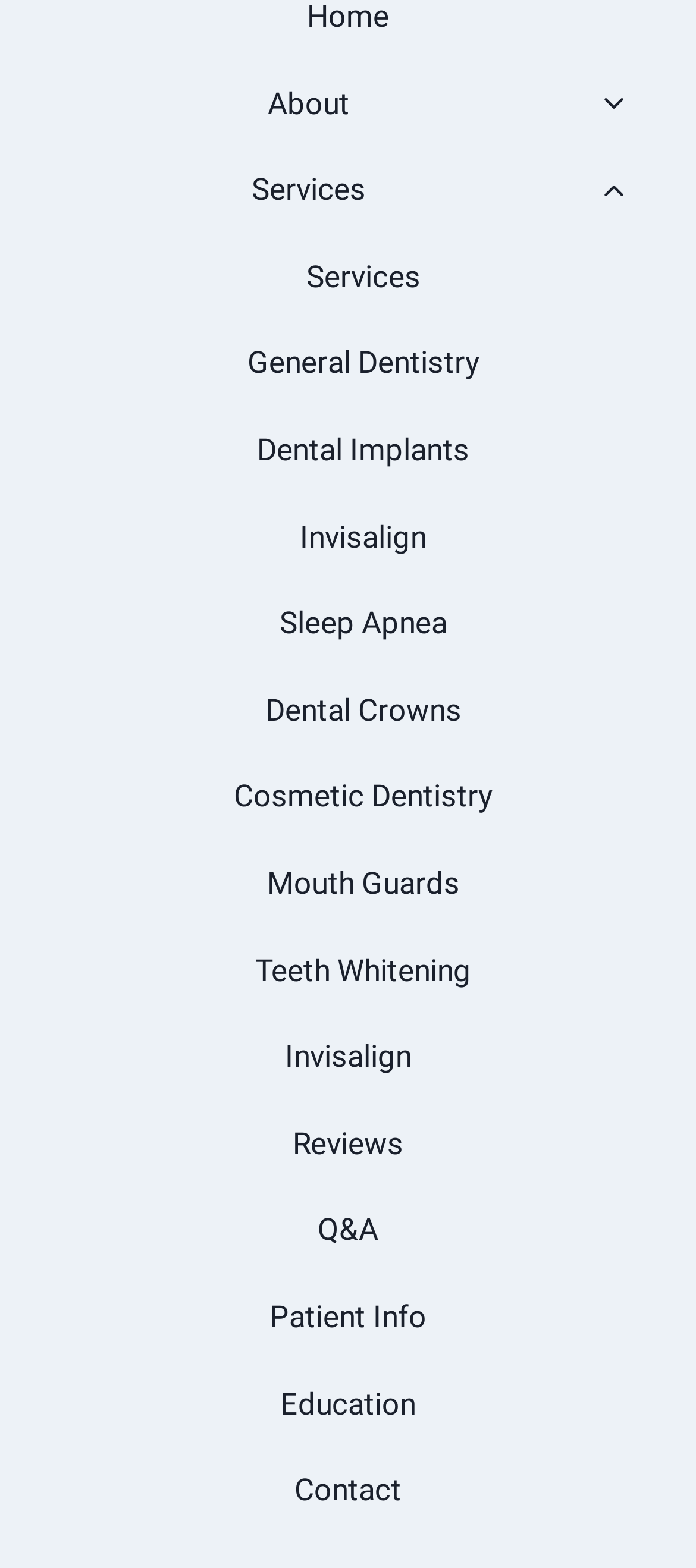Give a short answer to this question using one word or a phrase:
How many services are listed?

9